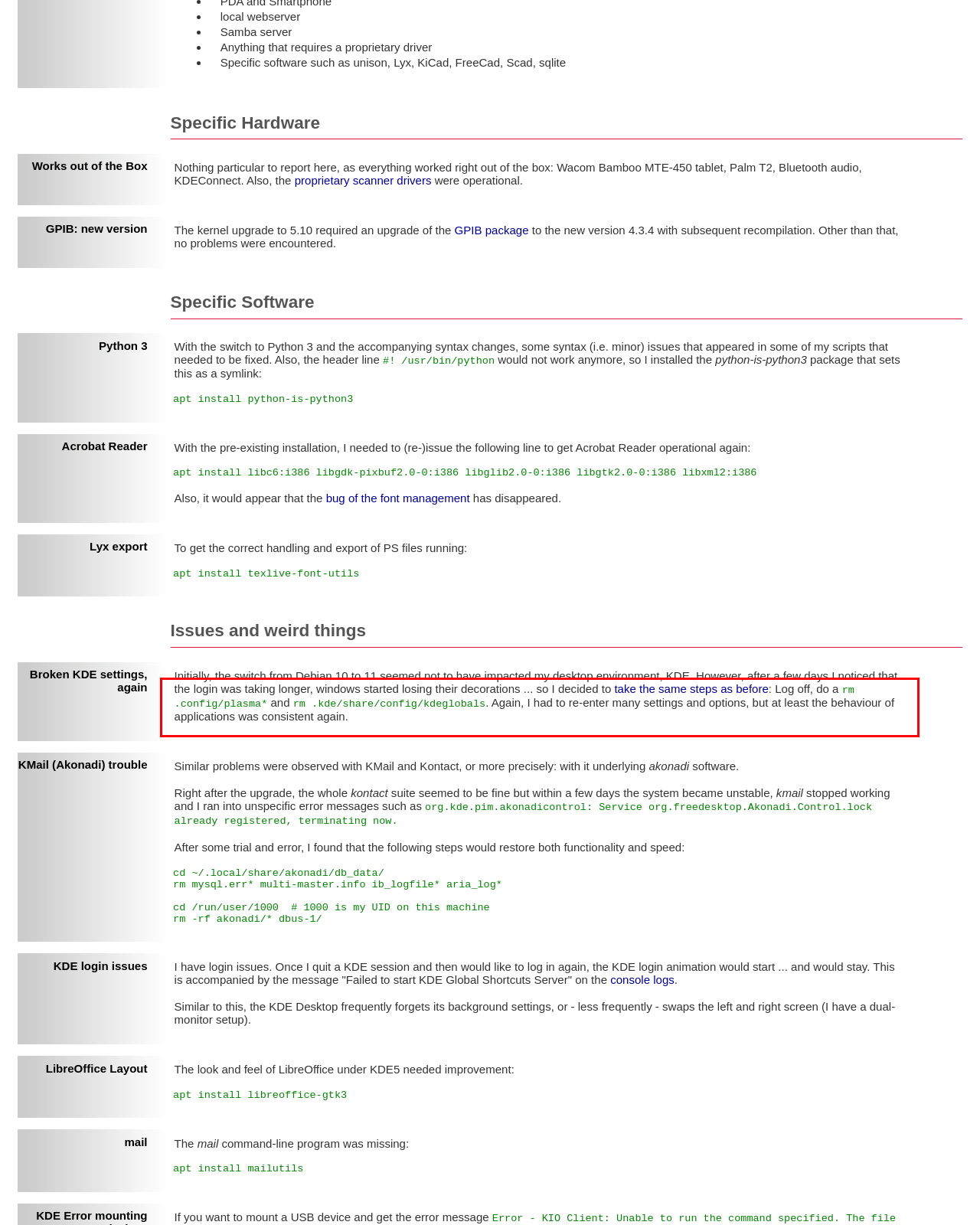Identify and extract the text within the red rectangle in the screenshot of the webpage.

Initially, the switch from Debian 10 to 11 seemed not to have impacted my desktop environment, KDE. However, after a few days I noticed that the login was taking longer, windows started losing their decorations ... so I decided to take the same steps as before: Log off, do a rm .config/plasma* and rm .kde/share/config/kdeglobals. Again, I had to re-enter many settings and options, but at least the behaviour of applications was consistent again.